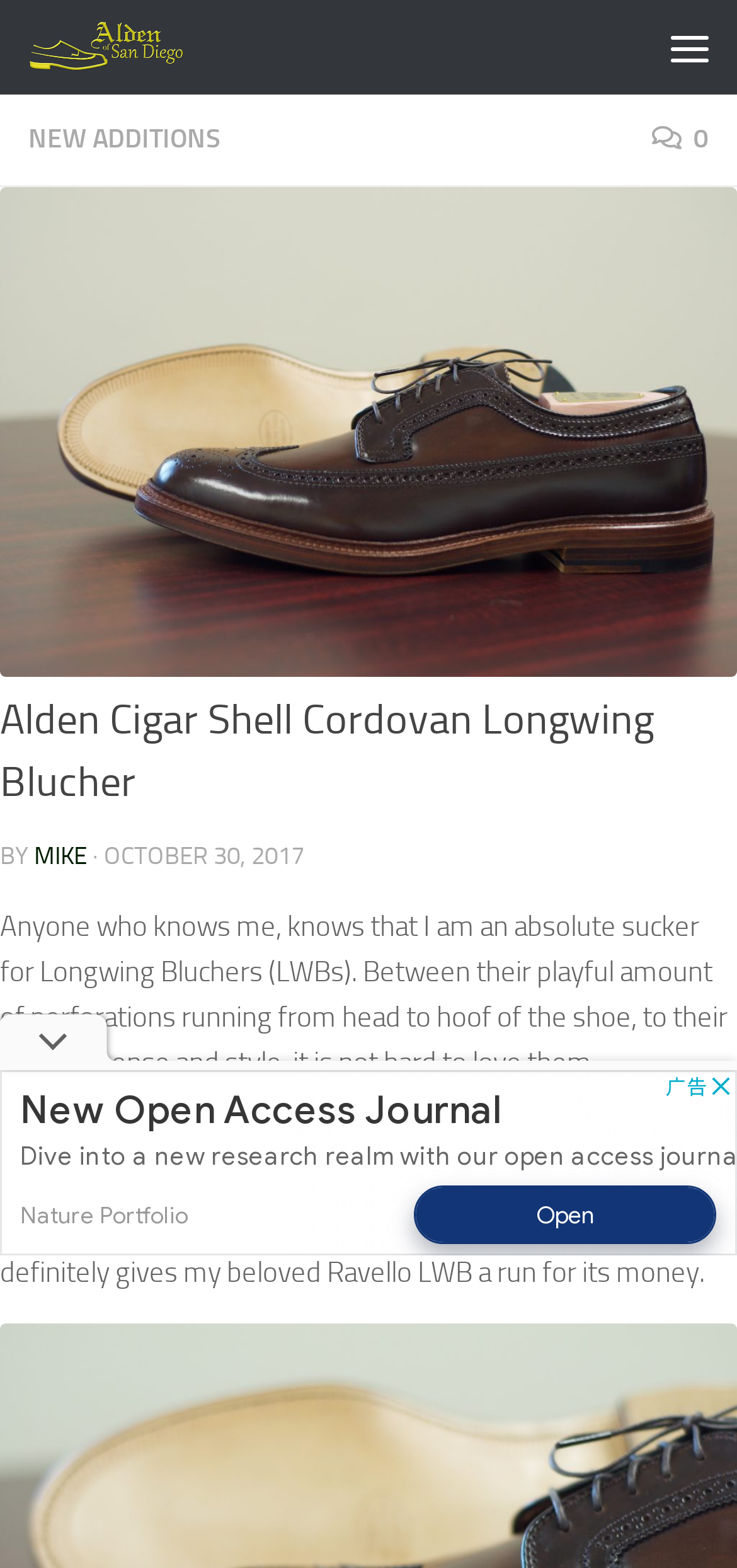Extract the text of the main heading from the webpage.

Alden Cigar Shell Cordovan Longwing Blucher